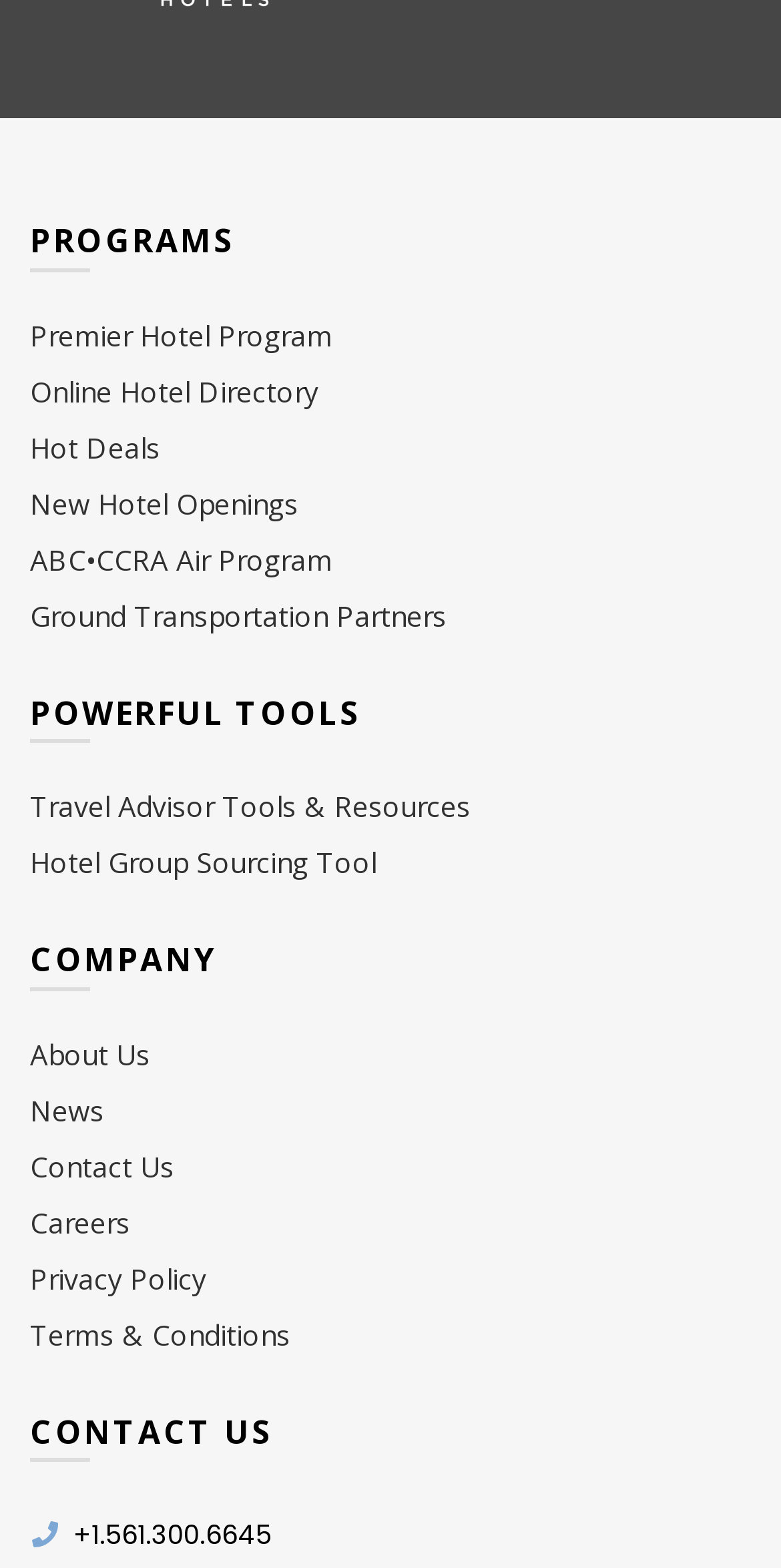Please identify the coordinates of the bounding box for the clickable region that will accomplish this instruction: "Learn about ABC•CCRA Air Program".

[0.038, 0.345, 0.426, 0.369]